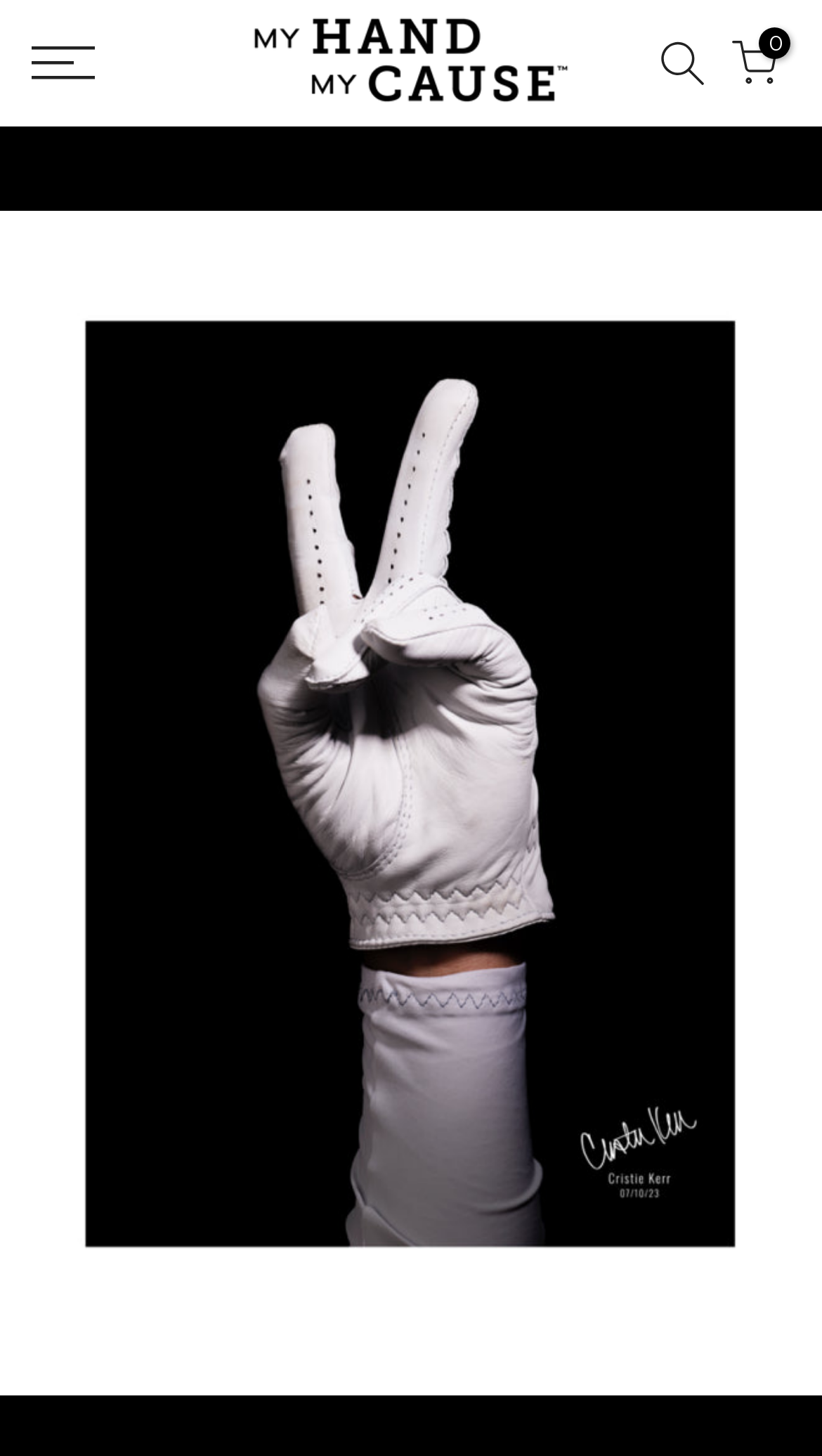Provide an in-depth caption for the webpage.

The webpage is about Cristie Kerr, an American professional golfer. At the top left, there is a small link and an accompanying image. To the right of this, there is a larger logo of "My Hand My Cause" with a link. On the top right, there are two more links, one with no text and another with the text "0". Below these links, there is a button to close the menu, which is categorized.